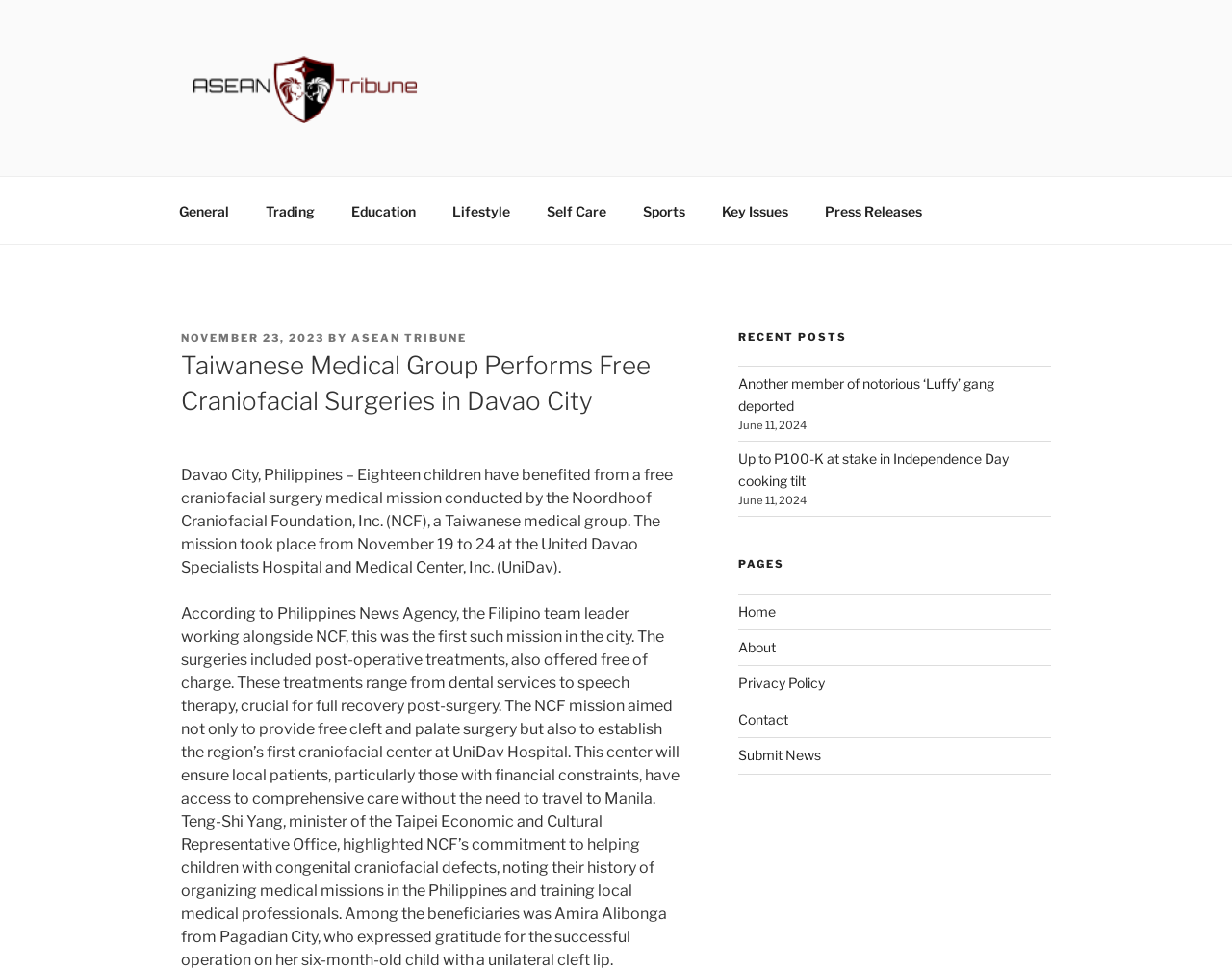Using the given description, provide the bounding box coordinates formatted as (top-left x, top-left y, bottom-right x, bottom-right y), with all values being floating point numbers between 0 and 1. Description: Follow

None